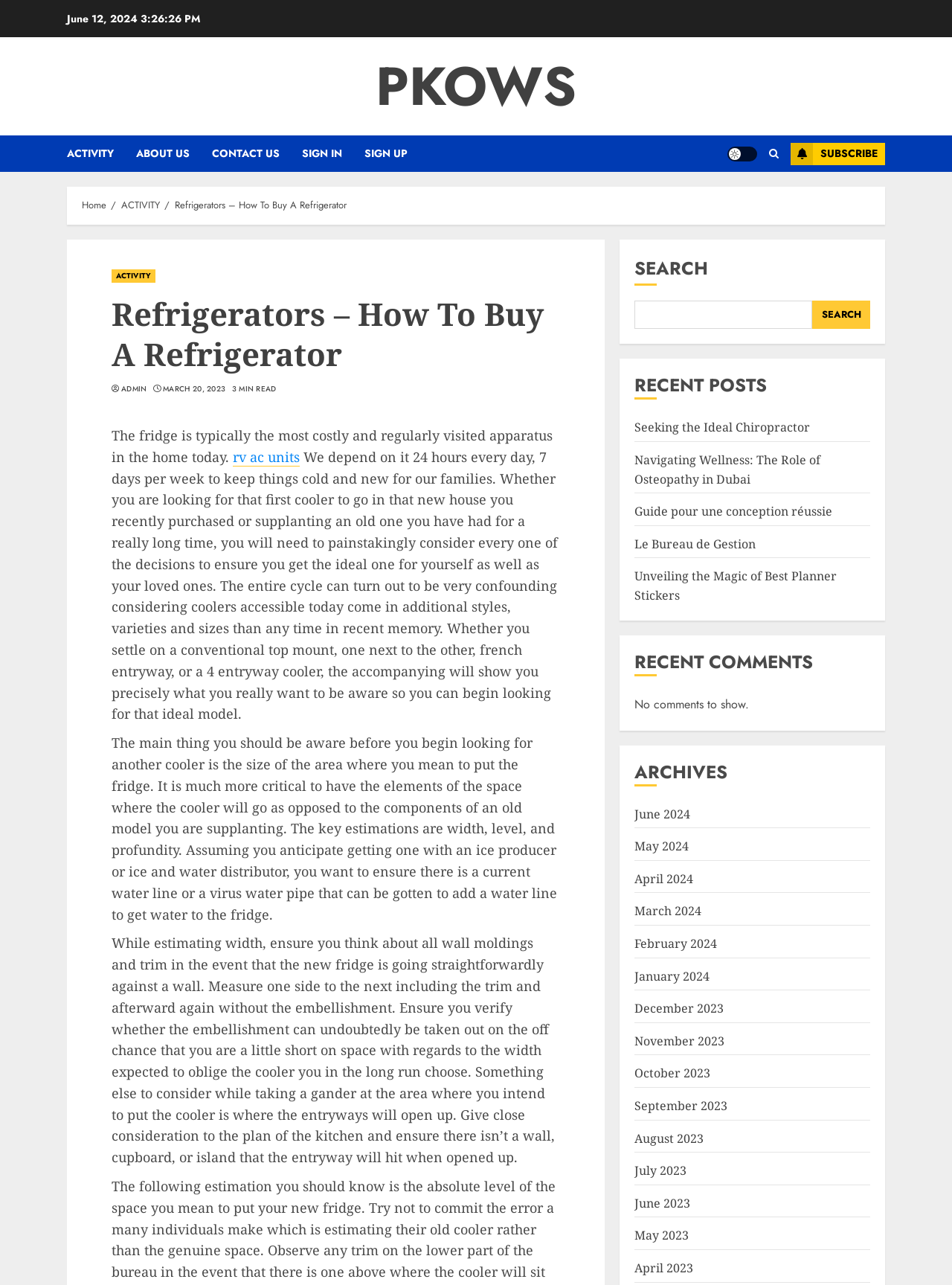What type of fridge is mentioned in the text?
Answer the question using a single word or phrase, according to the image.

Top mount, one next to the other, french door, or 4 door